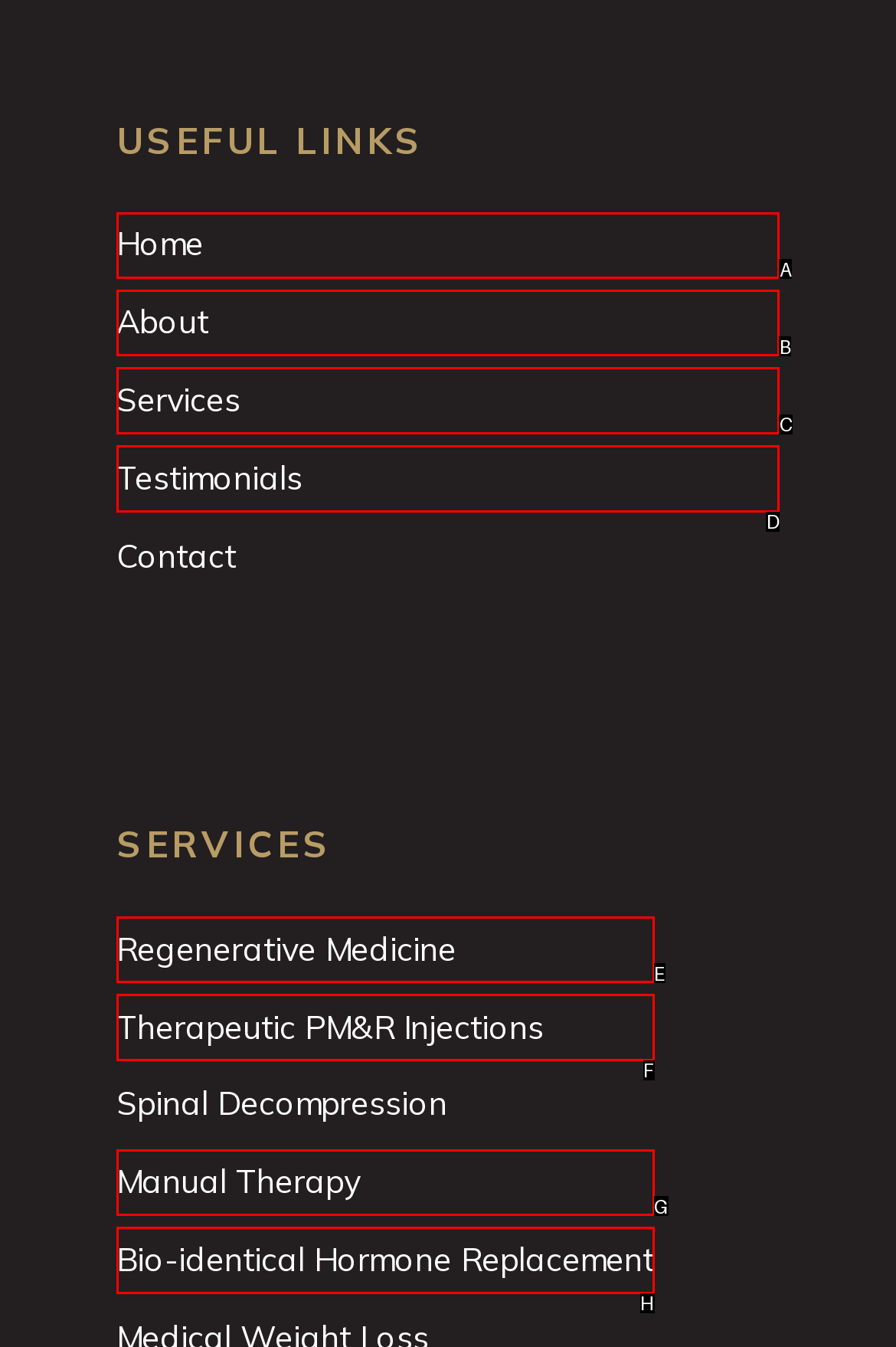Select the proper UI element to click in order to perform the following task: view testimonials. Indicate your choice with the letter of the appropriate option.

D